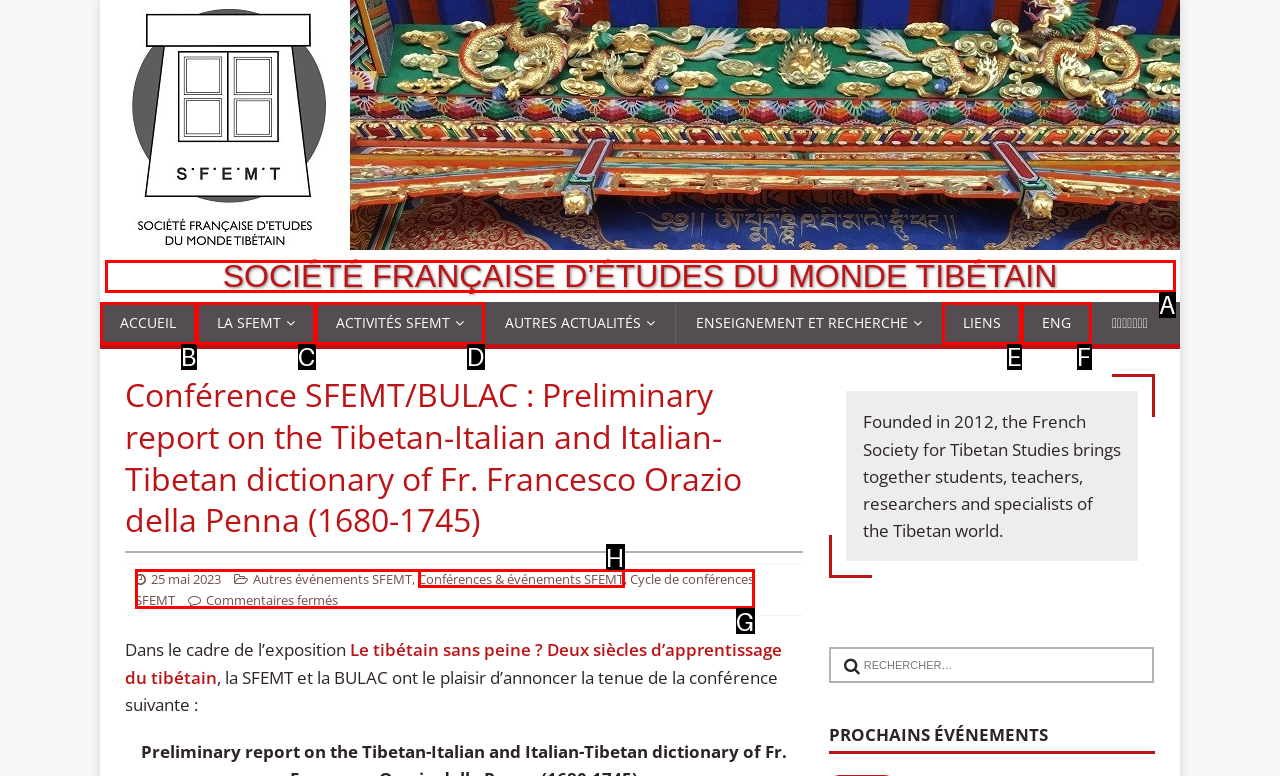With the description: About Us, find the option that corresponds most closely and answer with its letter directly.

None